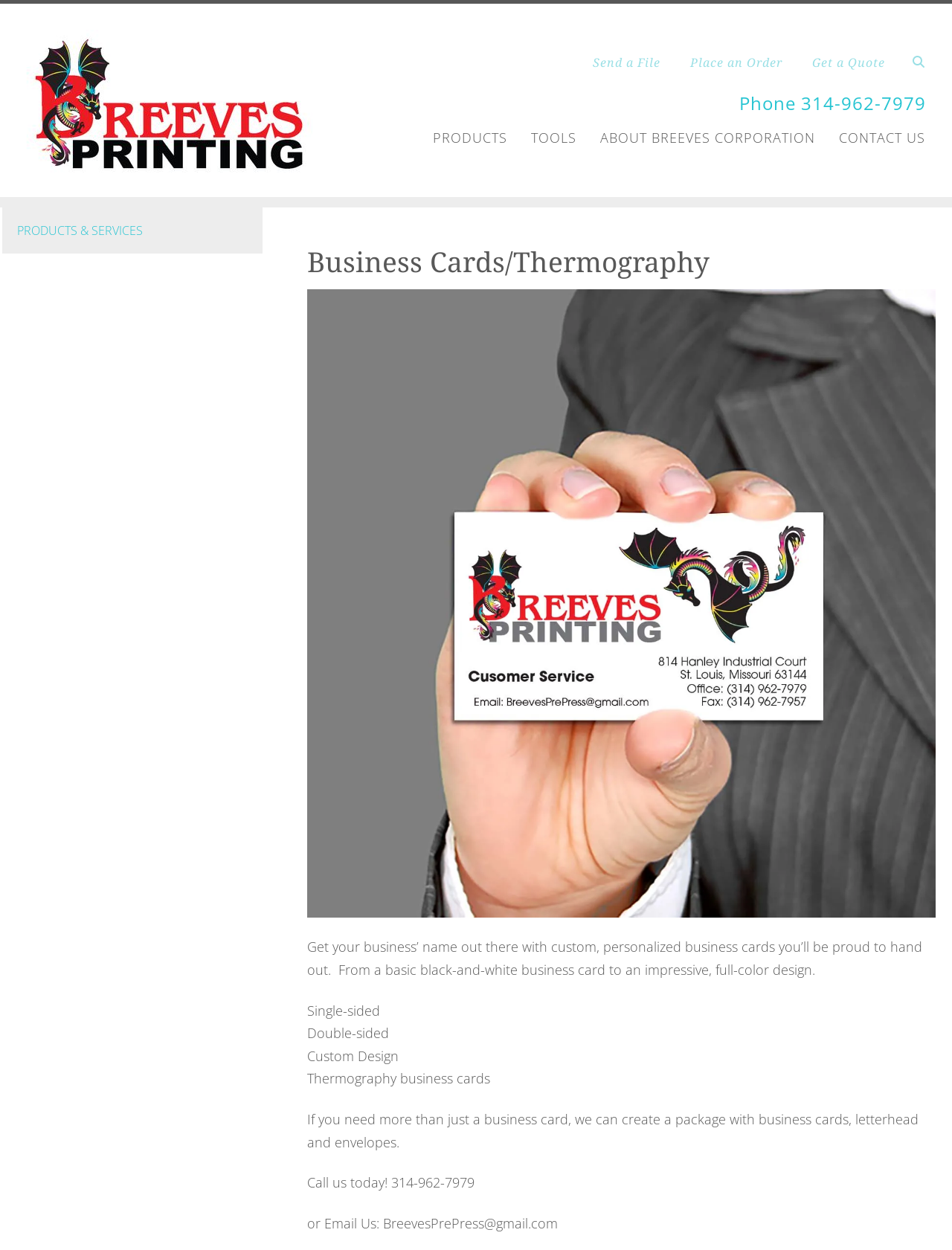What is the email address to contact for business cards?
Please provide a comprehensive answer based on the information in the image.

I searched for the email address related to business cards and found it in the text 'or Email Us: BreevesPrePress@gmail.com' which is below the description of business cards.